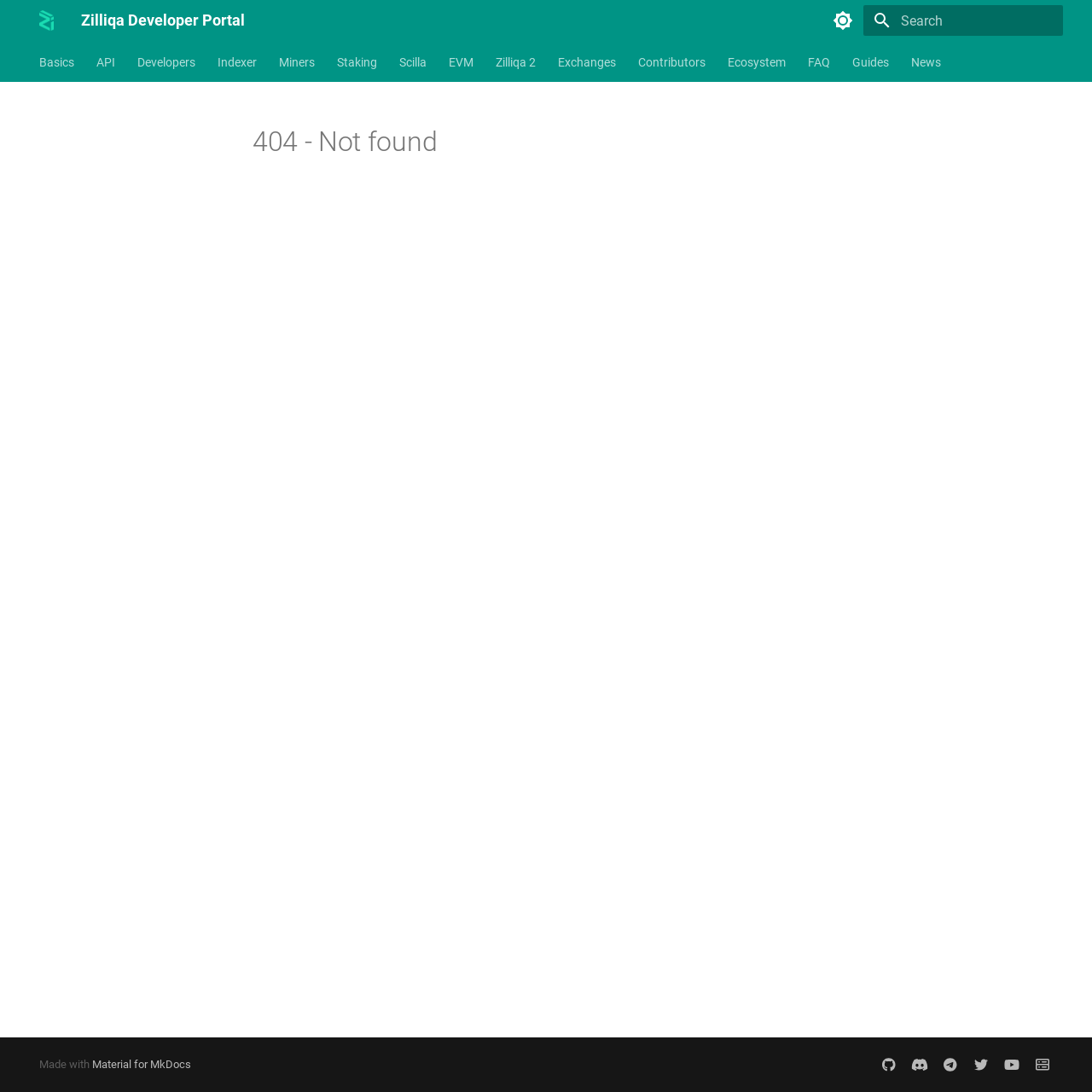Identify the bounding box coordinates of the clickable section necessary to follow the following instruction: "Back to top". The coordinates should be presented as four float numbers from 0 to 1, i.e., [left, top, right, bottom].

[0.449, 0.053, 0.551, 0.084]